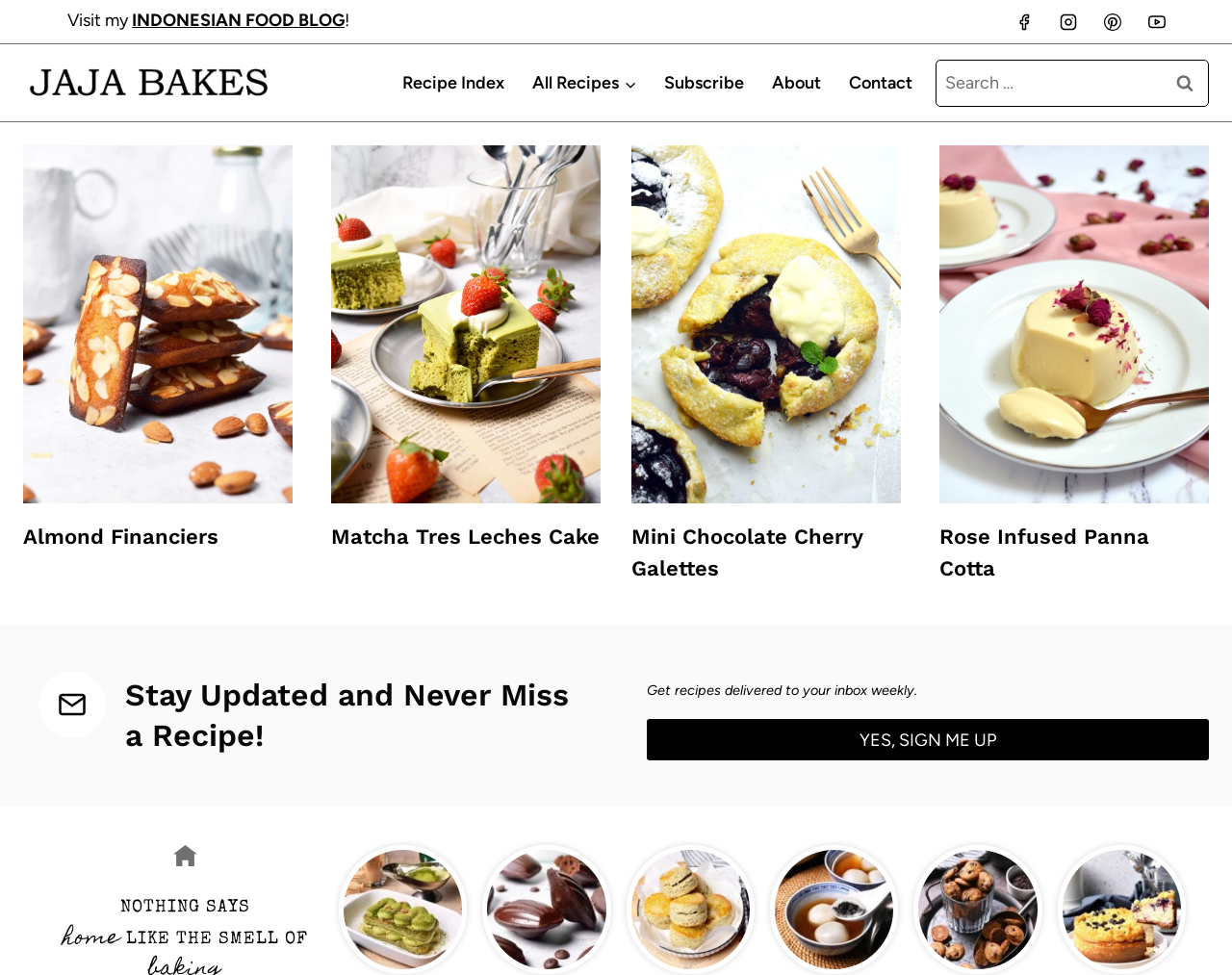Identify the bounding box coordinates of the region I need to click to complete this instruction: "View Almond Financiers recipe".

[0.019, 0.149, 0.238, 0.517]